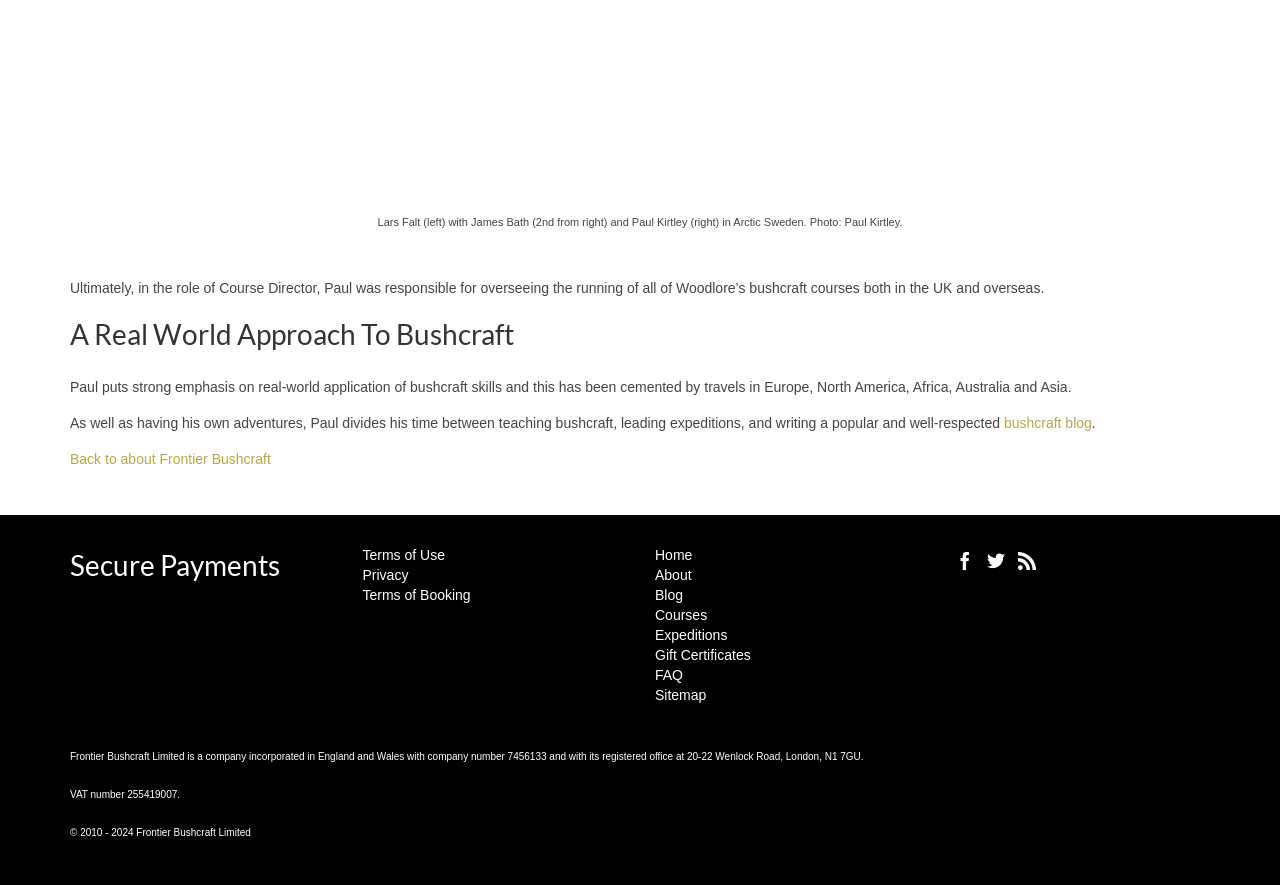Please answer the following question using a single word or phrase: 
What is the emphasis of Paul's bushcraft skills?

Real-world application